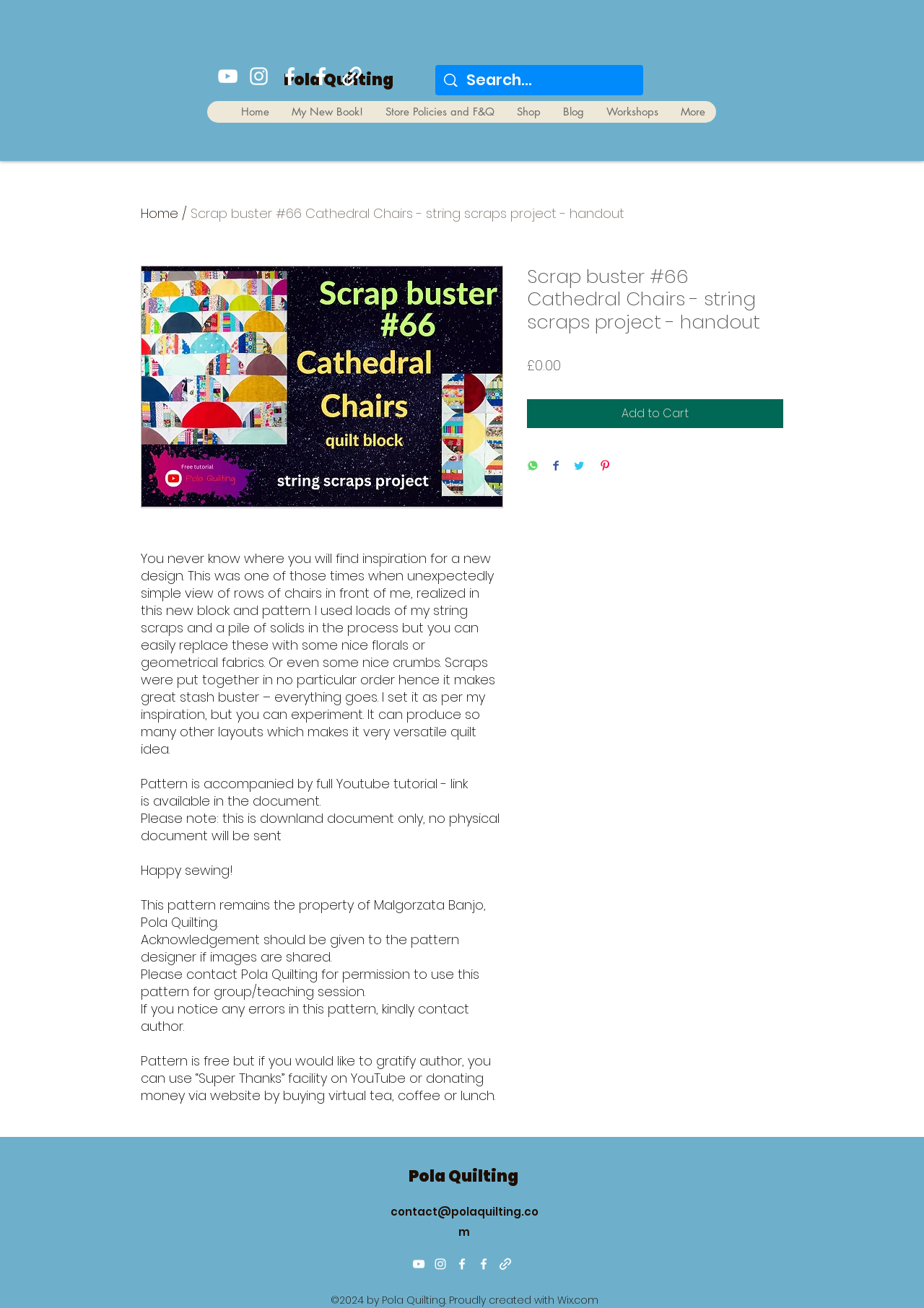Please find the bounding box coordinates of the element that must be clicked to perform the given instruction: "Read the news". The coordinates should be four float numbers from 0 to 1, i.e., [left, top, right, bottom].

None